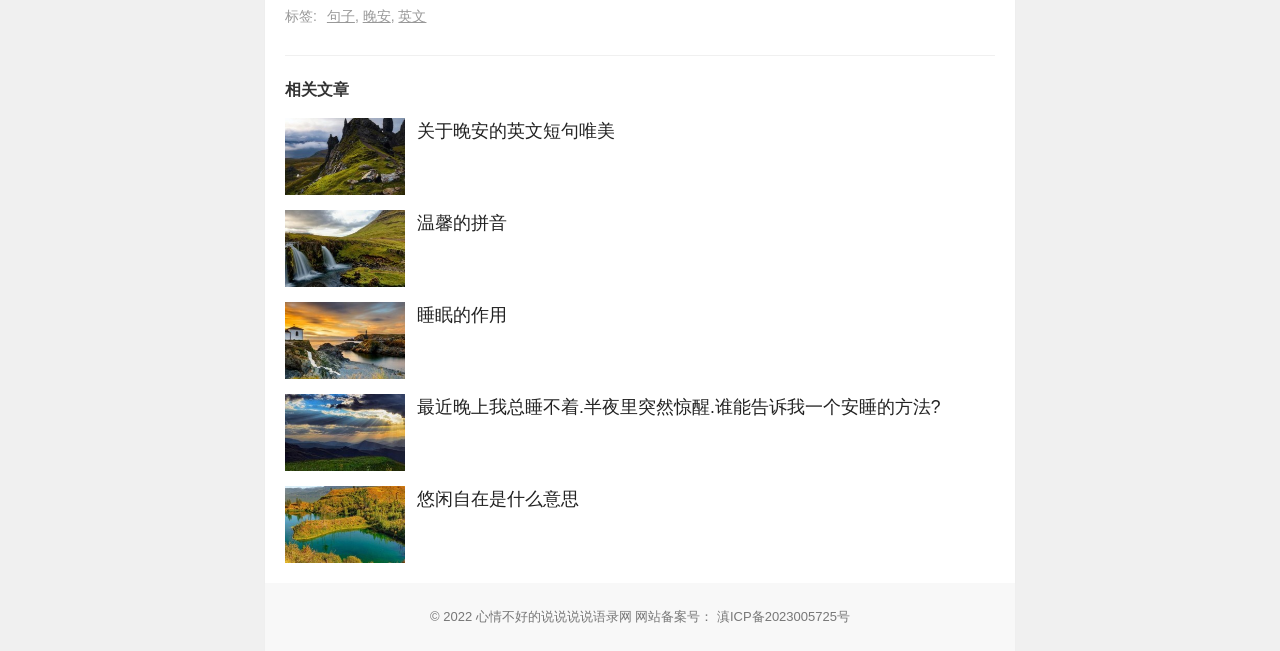Please determine the bounding box coordinates of the area that needs to be clicked to complete this task: 'Click the link to view related articles about '晚安''. The coordinates must be four float numbers between 0 and 1, formatted as [left, top, right, bottom].

[0.223, 0.004, 0.305, 0.046]